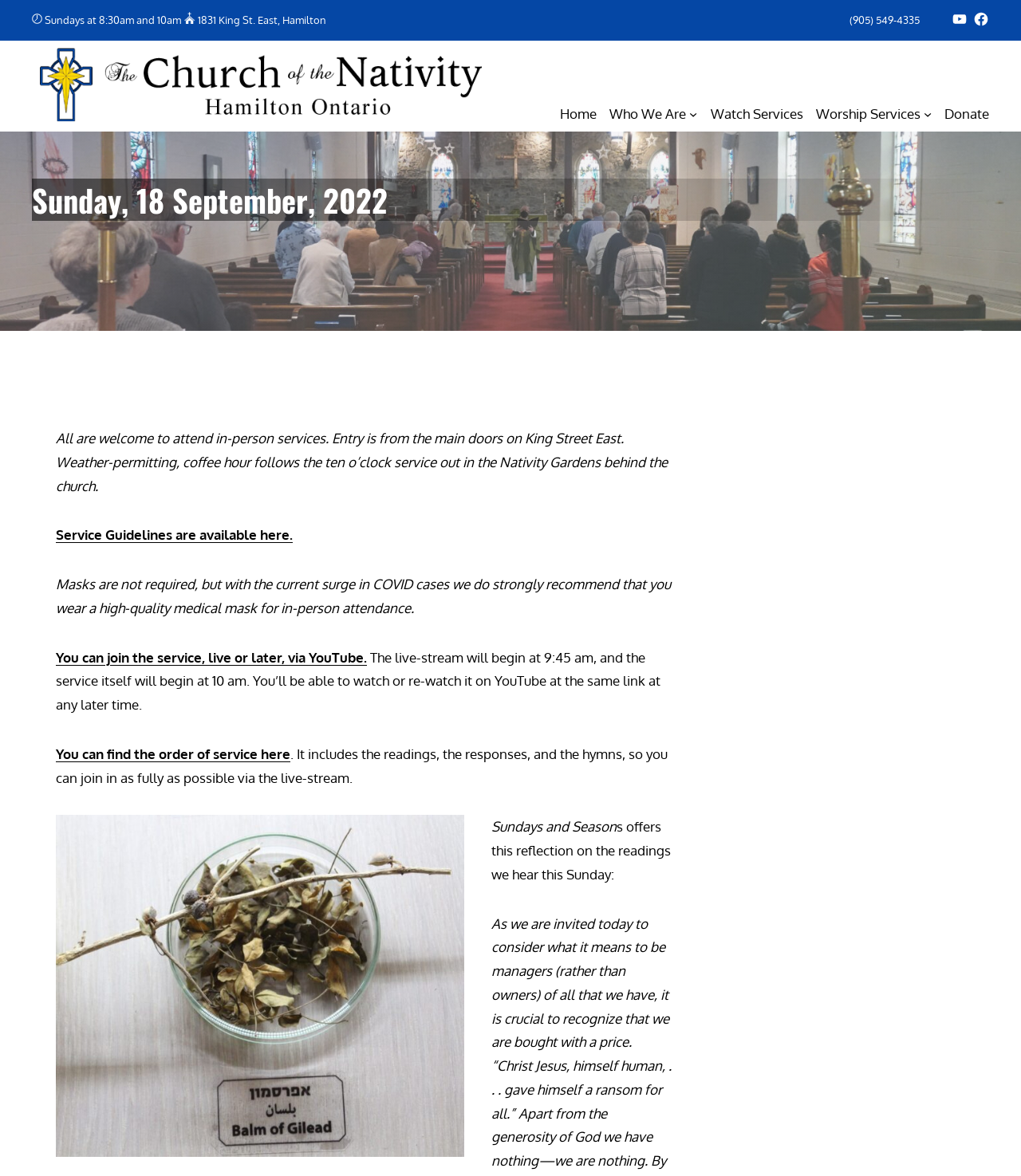Find and indicate the bounding box coordinates of the region you should select to follow the given instruction: "Click the Donate link".

[0.925, 0.087, 0.969, 0.107]